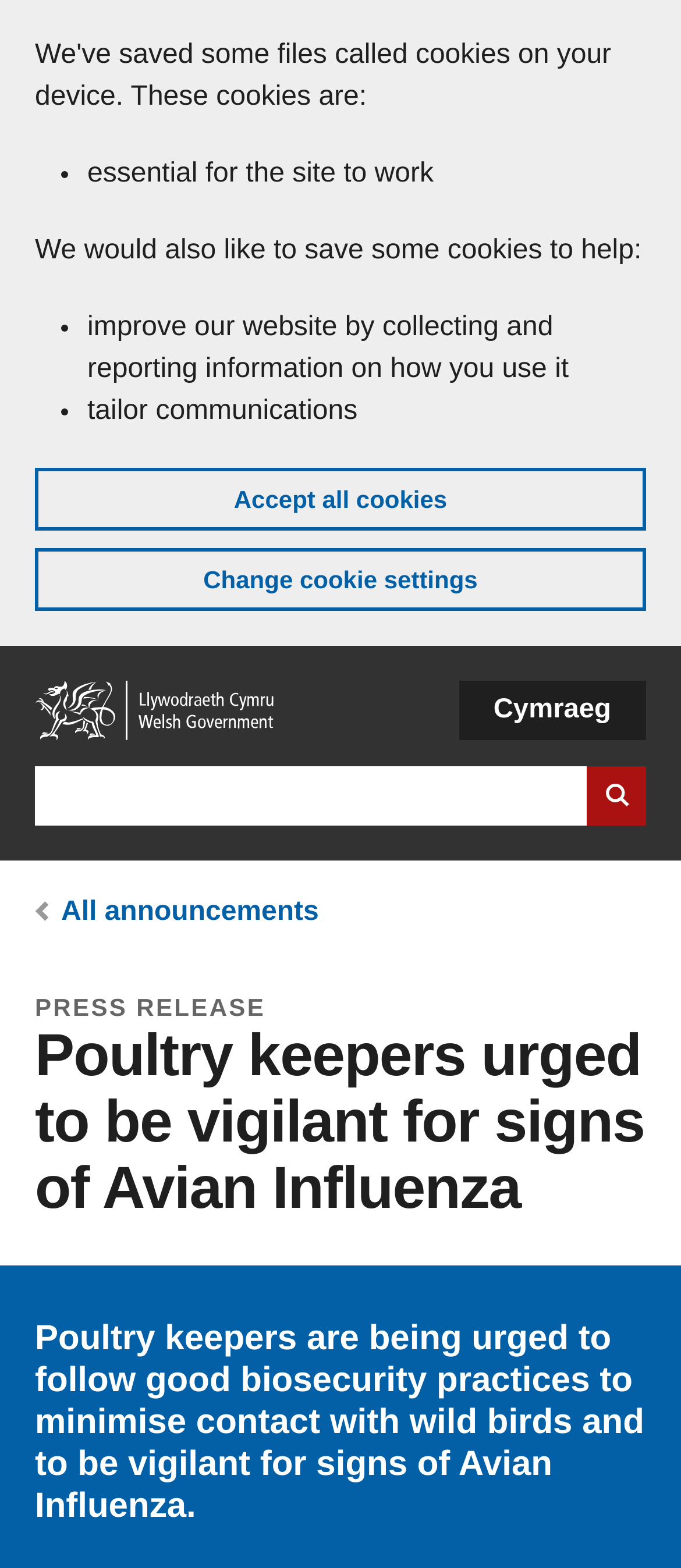Provide the bounding box coordinates of the UI element that matches the description: "All announcements".

[0.09, 0.572, 0.468, 0.591]